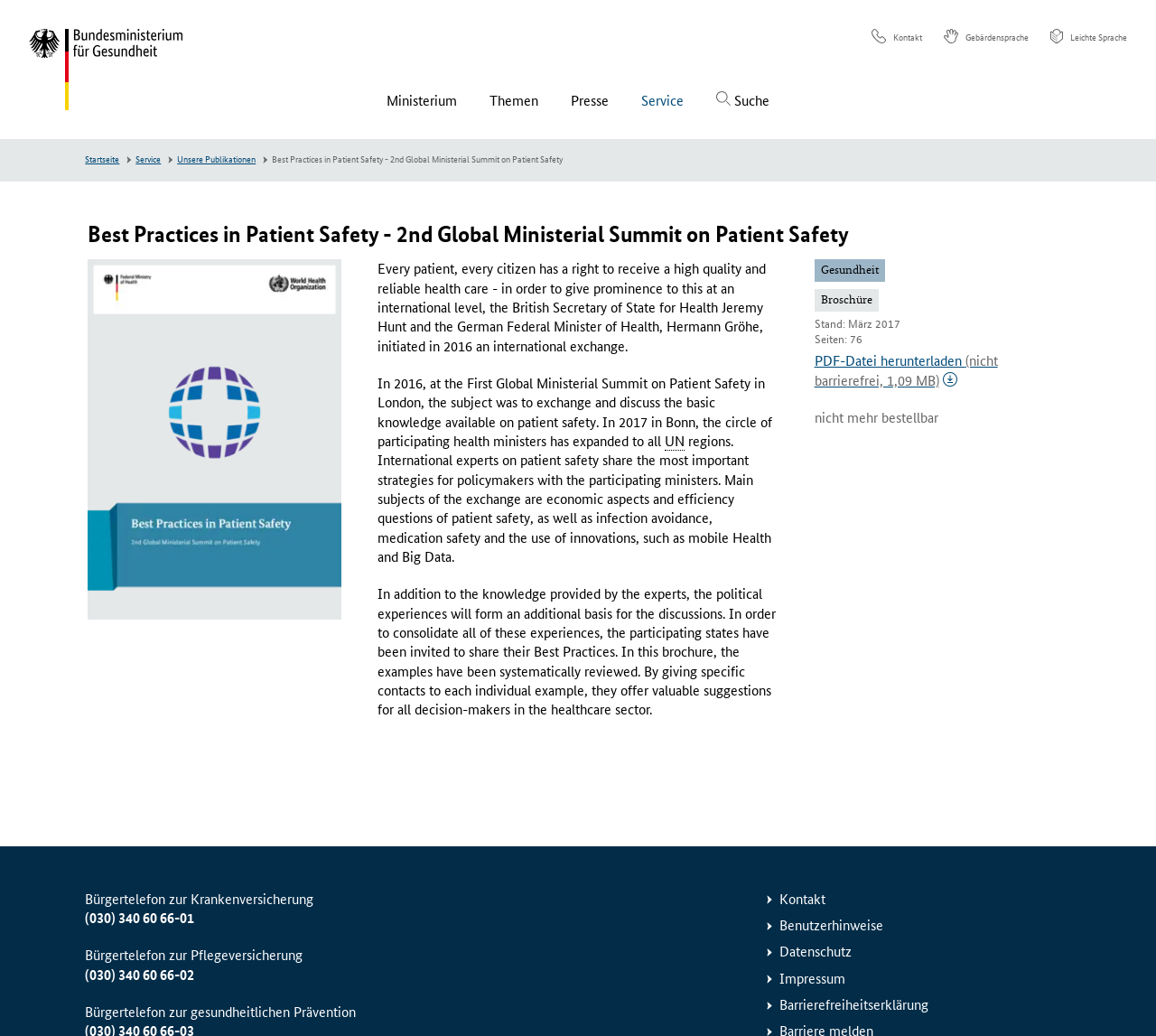Determine the bounding box coordinates of the section I need to click to execute the following instruction: "Click the Suche button". Provide the coordinates as four float numbers between 0 and 1, i.e., [left, top, right, bottom].

[0.635, 0.09, 0.666, 0.104]